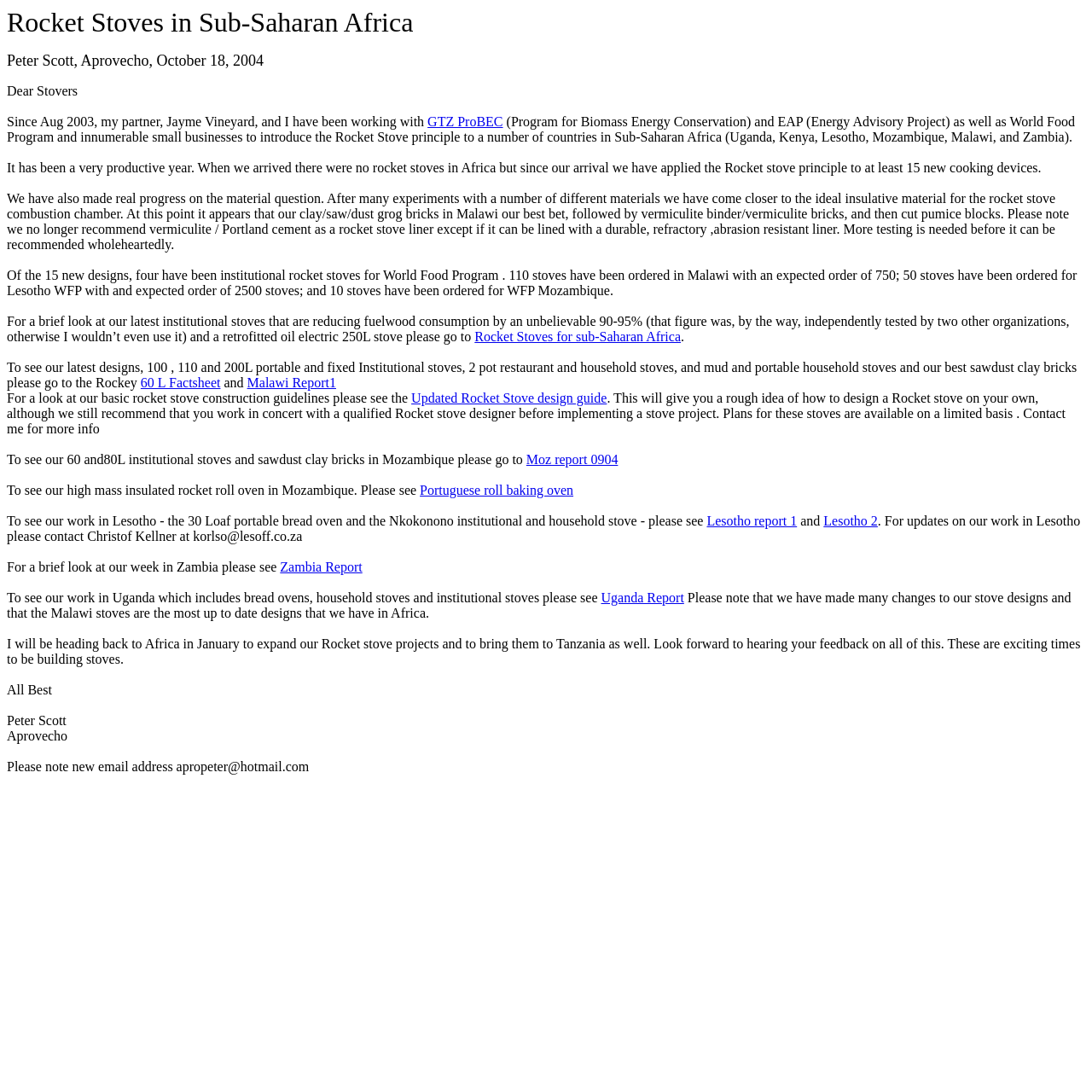What is the material used for the rocket stove combustion chamber?
Refer to the image and offer an in-depth and detailed answer to the question.

The author mentions that after many experiments with different materials, they have come closer to the ideal insulative material for the rocket stove combustion chamber, which is clay/saw/dust grog bricks in Malawi.